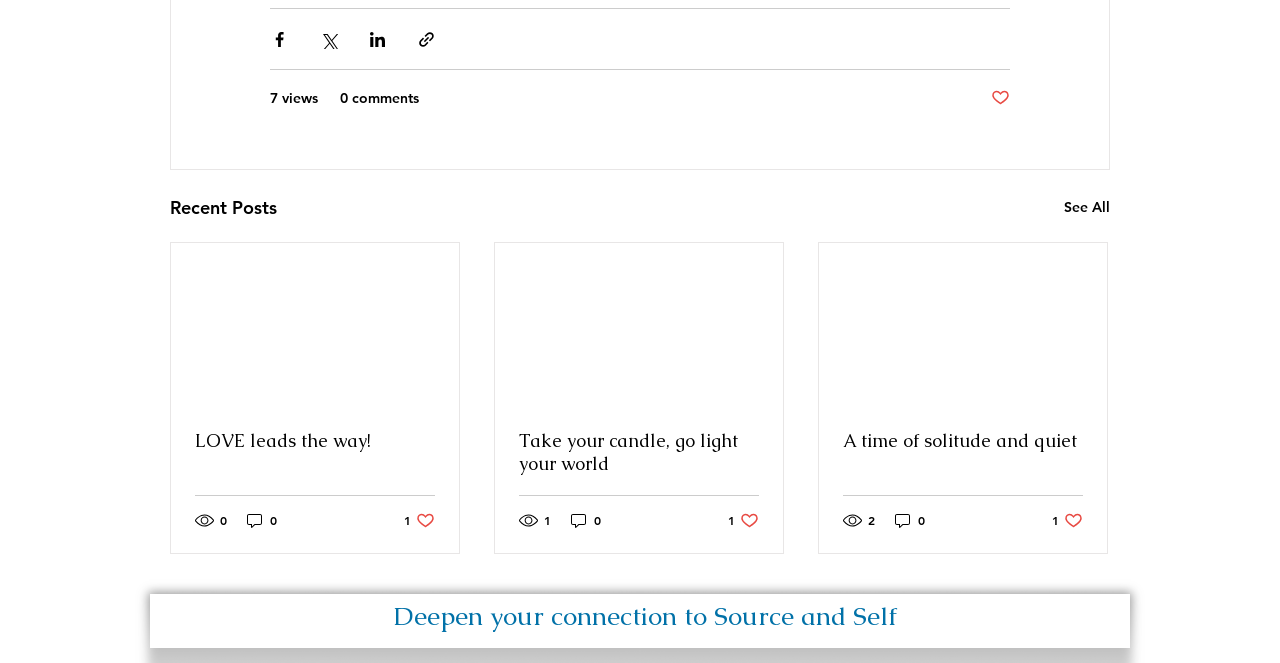From the webpage screenshot, predict the bounding box of the UI element that matches this description: "parent_node: LOVE leads the way!".

[0.134, 0.367, 0.359, 0.611]